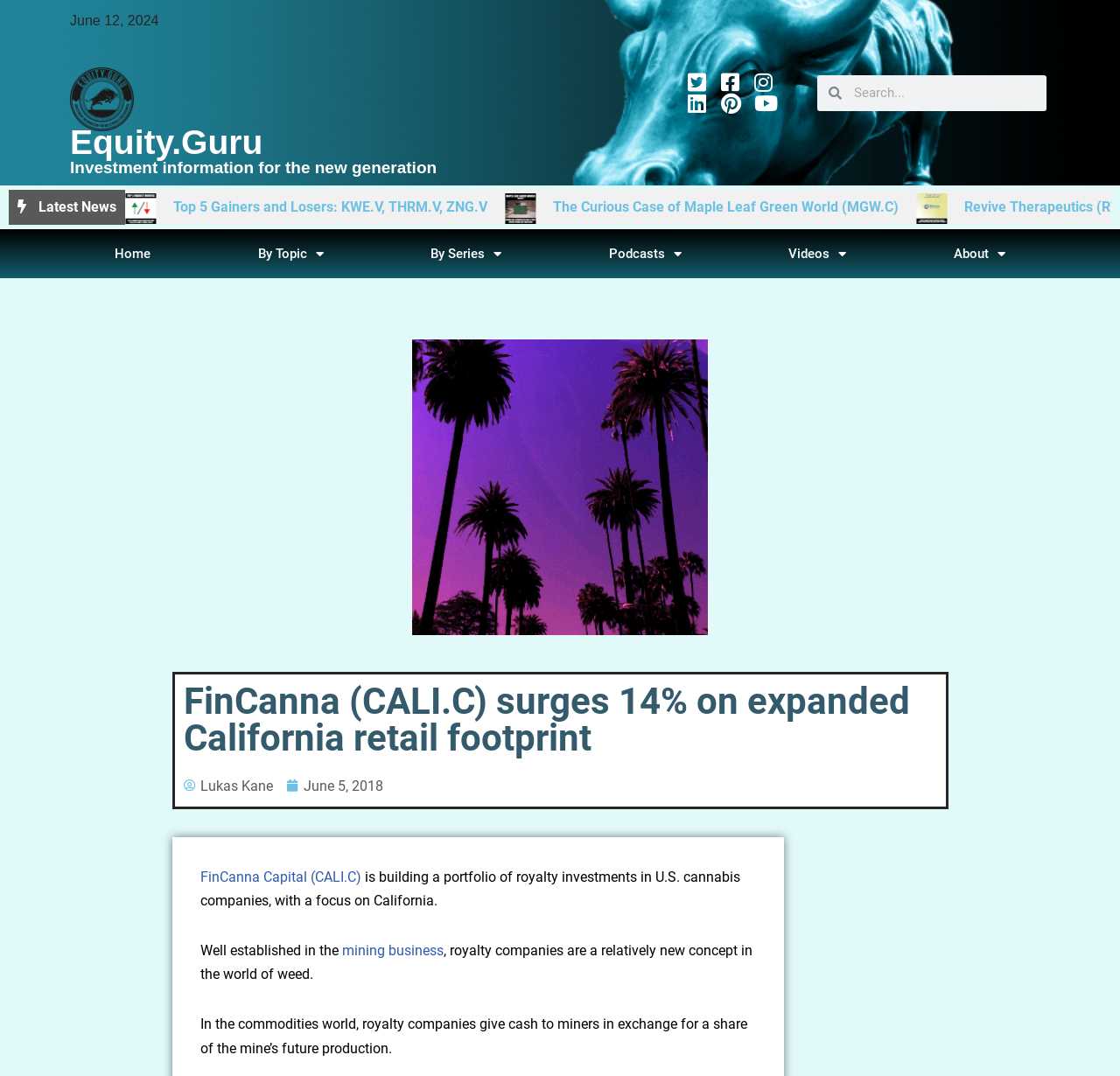Create a detailed narrative describing the layout and content of the webpage.

The webpage appears to be a news article or blog post from Equity.Guru, a financial news and information website. At the top of the page, there is a link to "Skip to content" and a date "June 12, 2024" displayed. The Equity.Guru logo and tagline "Investment information for the new generation" are also prominently displayed.

Below the logo, there are several social media links and a search bar. The search bar is located at the top right corner of the page. 

On the left side of the page, there is a section labeled "Latest News" with several links to news articles, including "Top 5 Gainers and Losers: KWE.V, THRM.V, ZNG.V" and "The Curious Case of Maple Leaf Green World (MGW.C)". 

The main content of the page is an article titled "FinCanna (CALI.C) surges 14% on expanded California retail footprint". The article is written by Lukas Kane and was published on June 5, 2018. The article discusses FinCanna Capital, a company that is building a portfolio of royalty investments in U.S. cannabis companies, with a focus on California. The article explains that royalty companies are a relatively new concept in the cannabis industry, and compares them to the mining business, where royalty companies provide cash to miners in exchange for a share of the mine's future production.